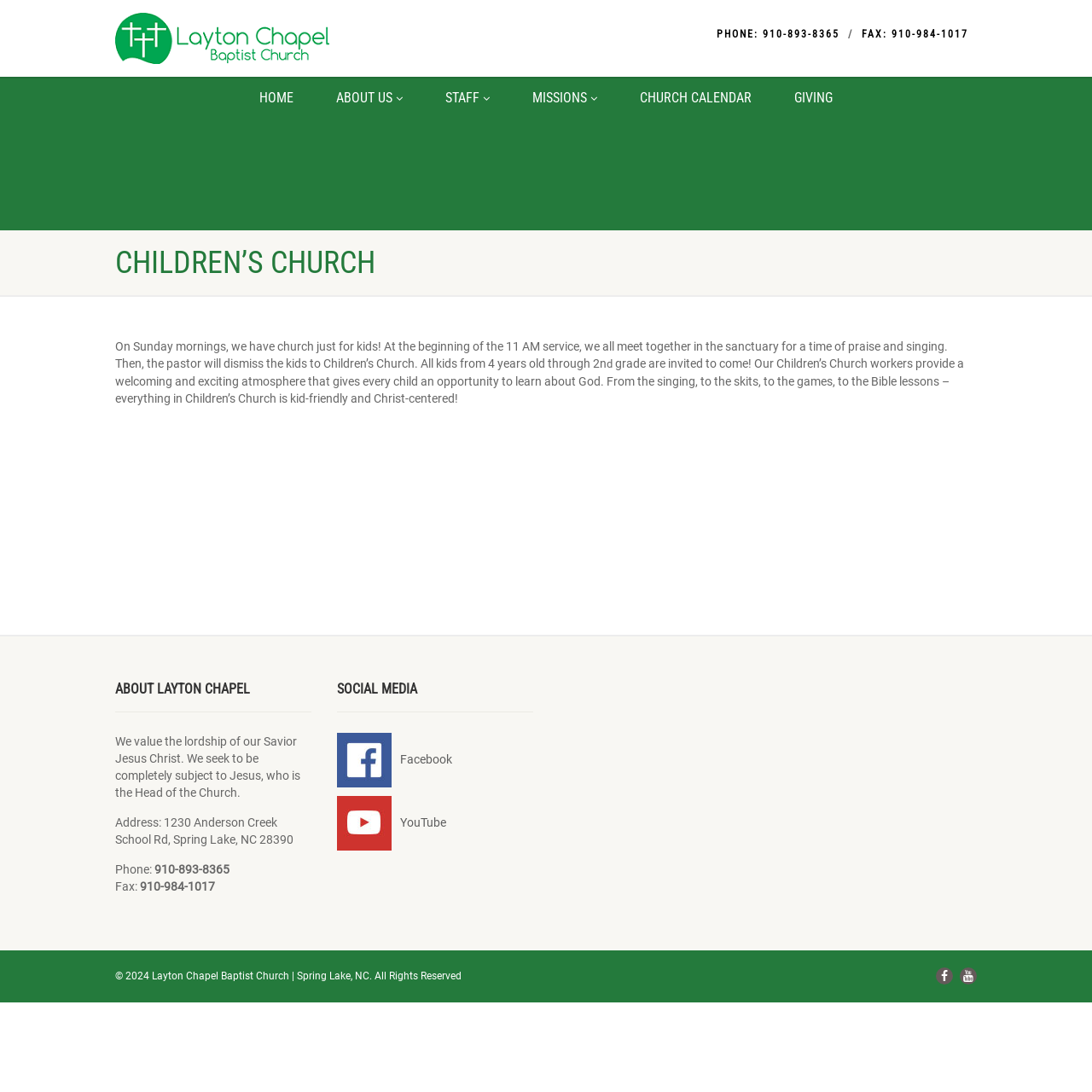Please identify the bounding box coordinates of the area that needs to be clicked to fulfill the following instruction: "Go to the home page."

[0.218, 0.07, 0.288, 0.109]